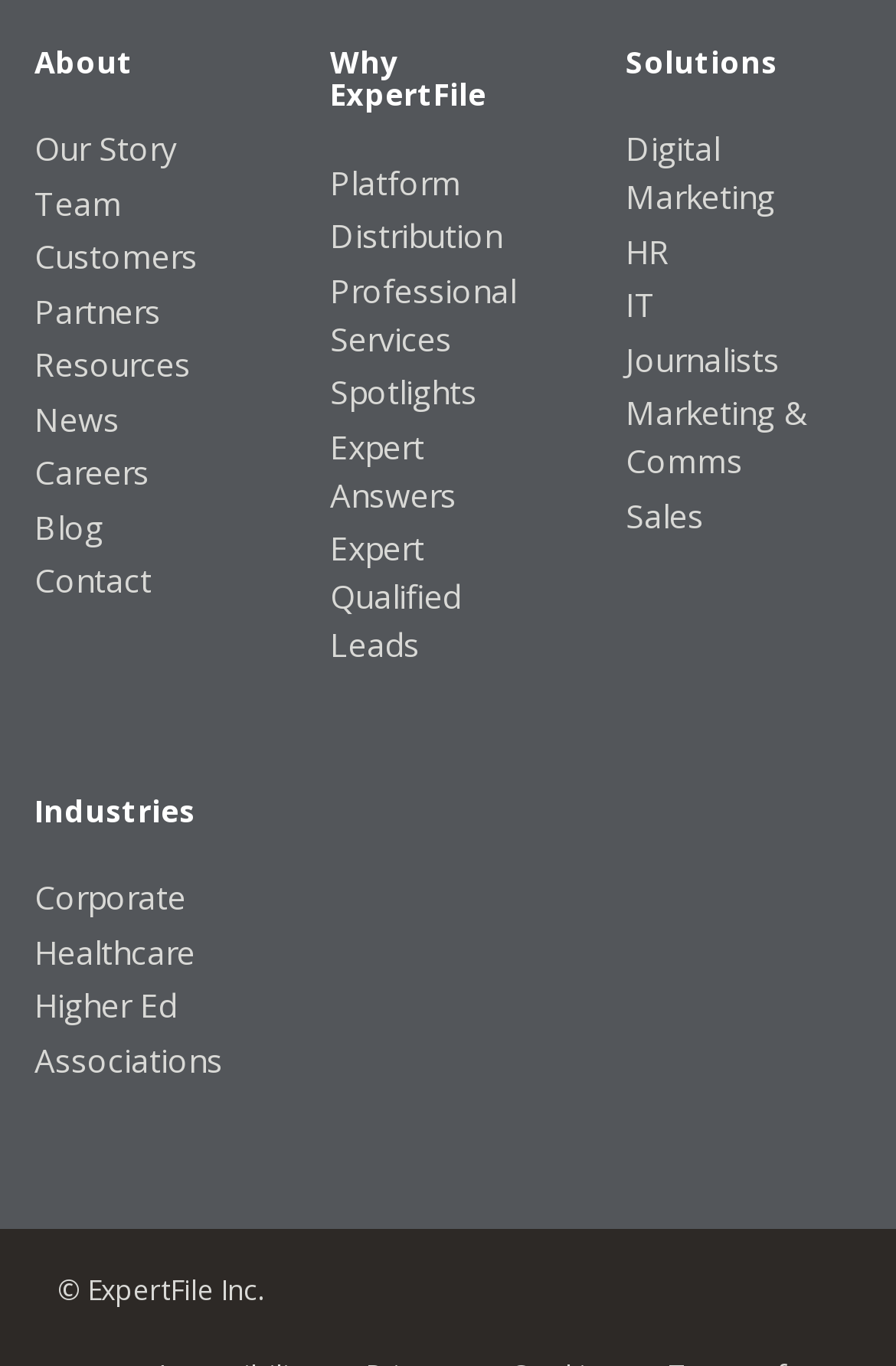Identify the bounding box coordinates for the element you need to click to achieve the following task: "learn about the company's story". Provide the bounding box coordinates as four float numbers between 0 and 1, in the form [left, top, right, bottom].

[0.038, 0.093, 0.197, 0.125]